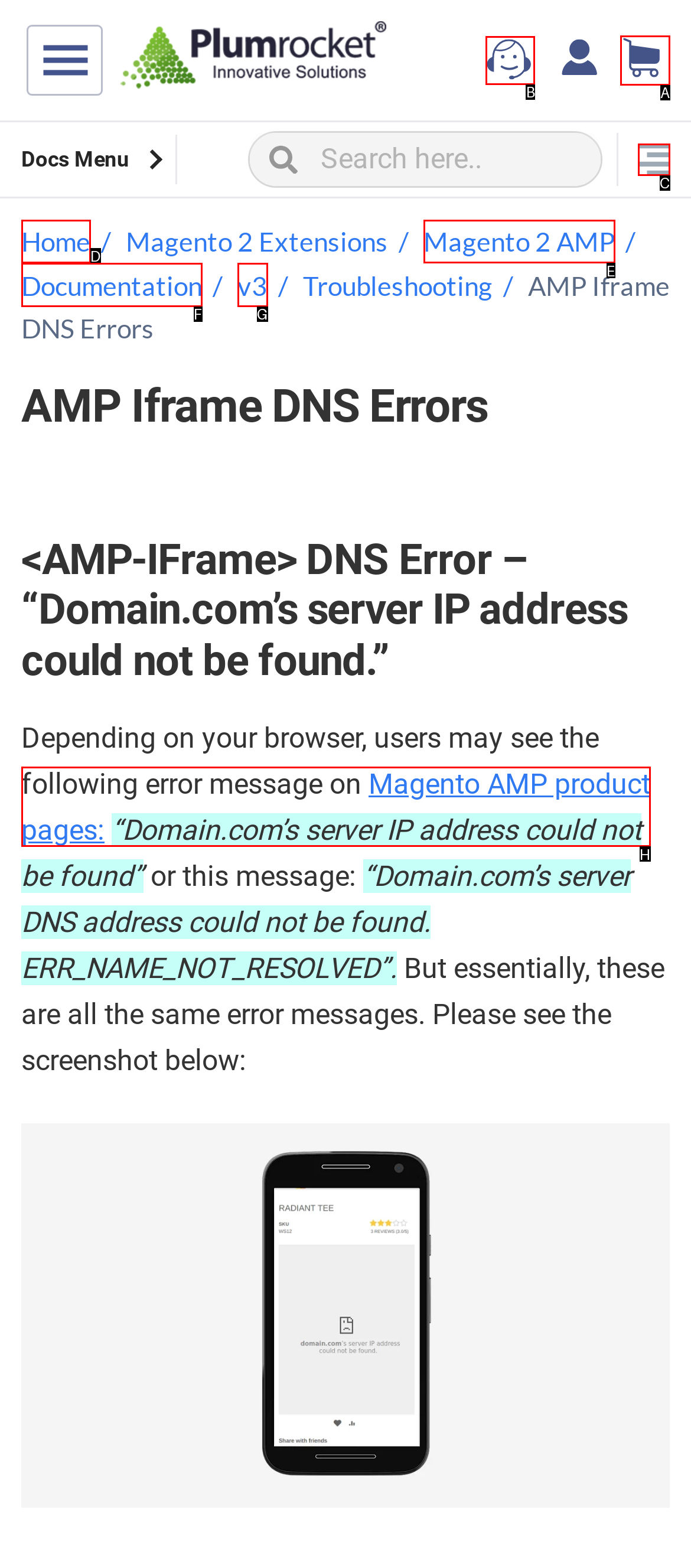Find the option you need to click to complete the following instruction: Go to support page
Answer with the corresponding letter from the choices given directly.

B